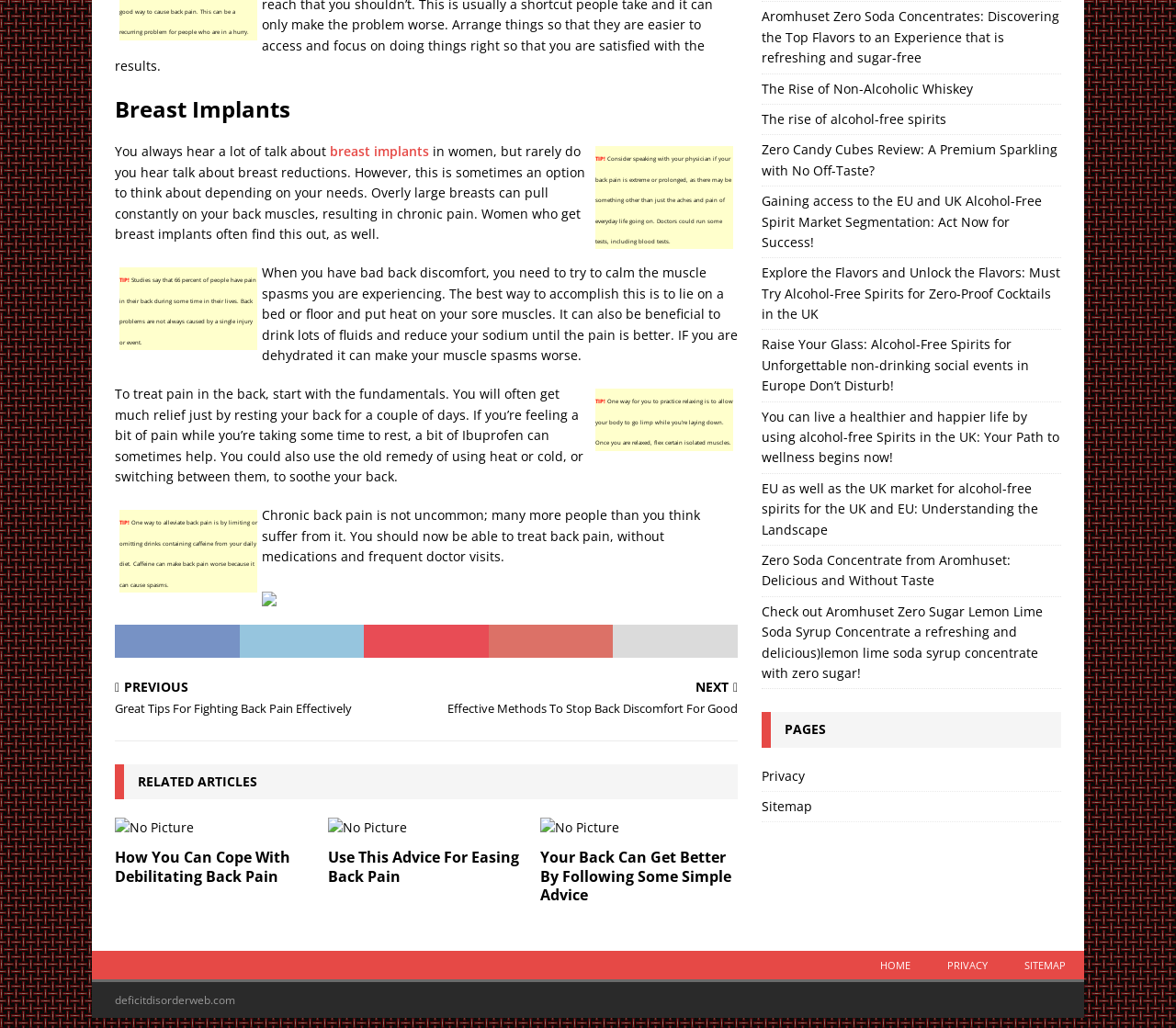Locate the bounding box coordinates of the element that needs to be clicked to carry out the instruction: "Click on the 'PRIVACY' link". The coordinates should be given as four float numbers ranging from 0 to 1, i.e., [left, top, right, bottom].

[0.647, 0.745, 0.902, 0.77]